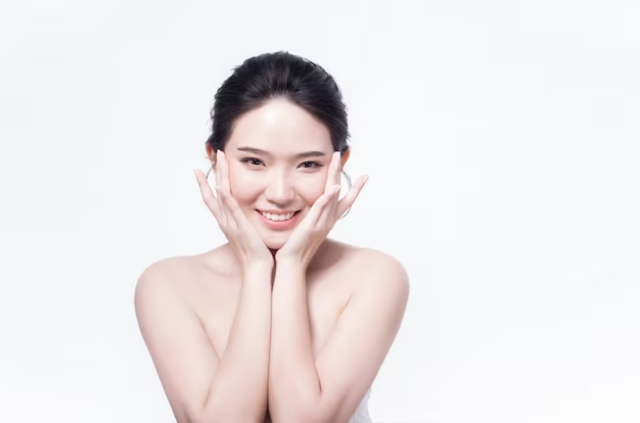Provide a thorough and detailed caption for the image.

This image features a young woman with flawless skin, grinning joyfully as she poses with her hands gently cupping her face. She has long, dark hair styled elegantly, enhancing her natural beauty. The background is a clean, crisp white, which highlights her expressive smile and the soft contours of her face. This serene ambiance suggests a focus on skincare and self-care, reinforcing the theme of confidence and personal presentation. The image embodies a sense of vibrancy and positivity, making it an appealing visual representation of self-love and beauty.